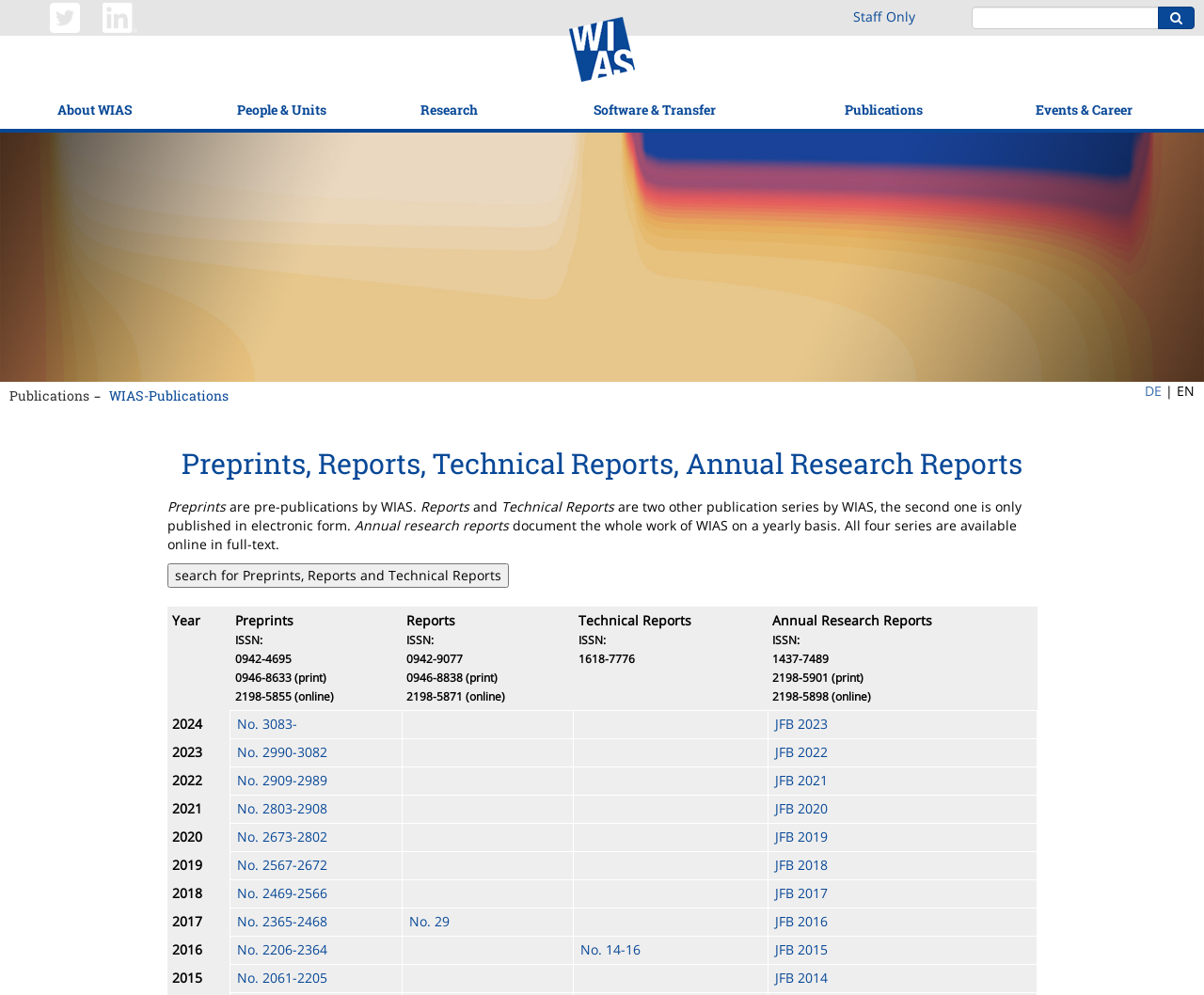Determine the bounding box for the described UI element: "alt="News"".

None